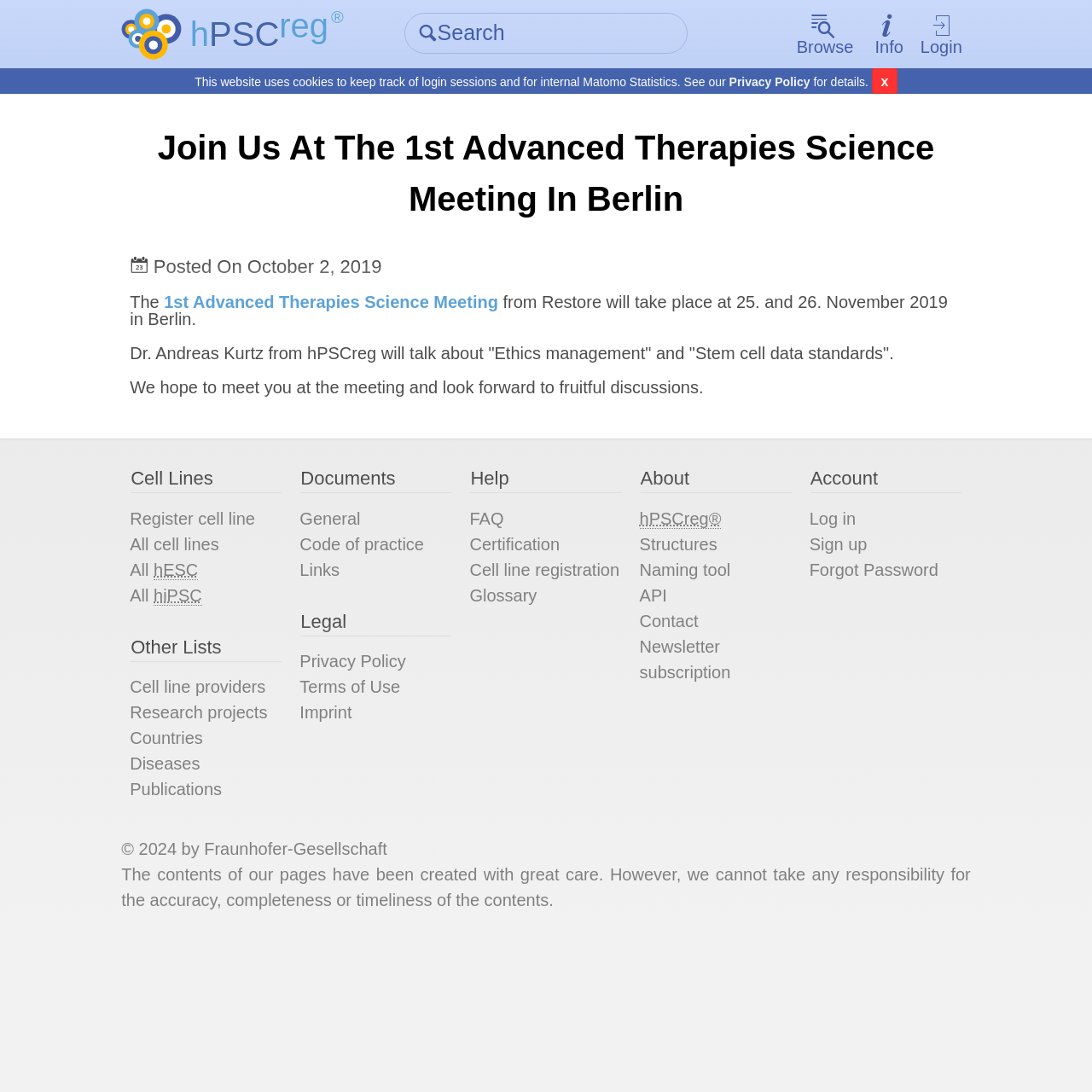Locate the bounding box of the UI element described by: "1st Advanced Therapies Science Meeting" in the given webpage screenshot.

[0.15, 0.268, 0.46, 0.285]